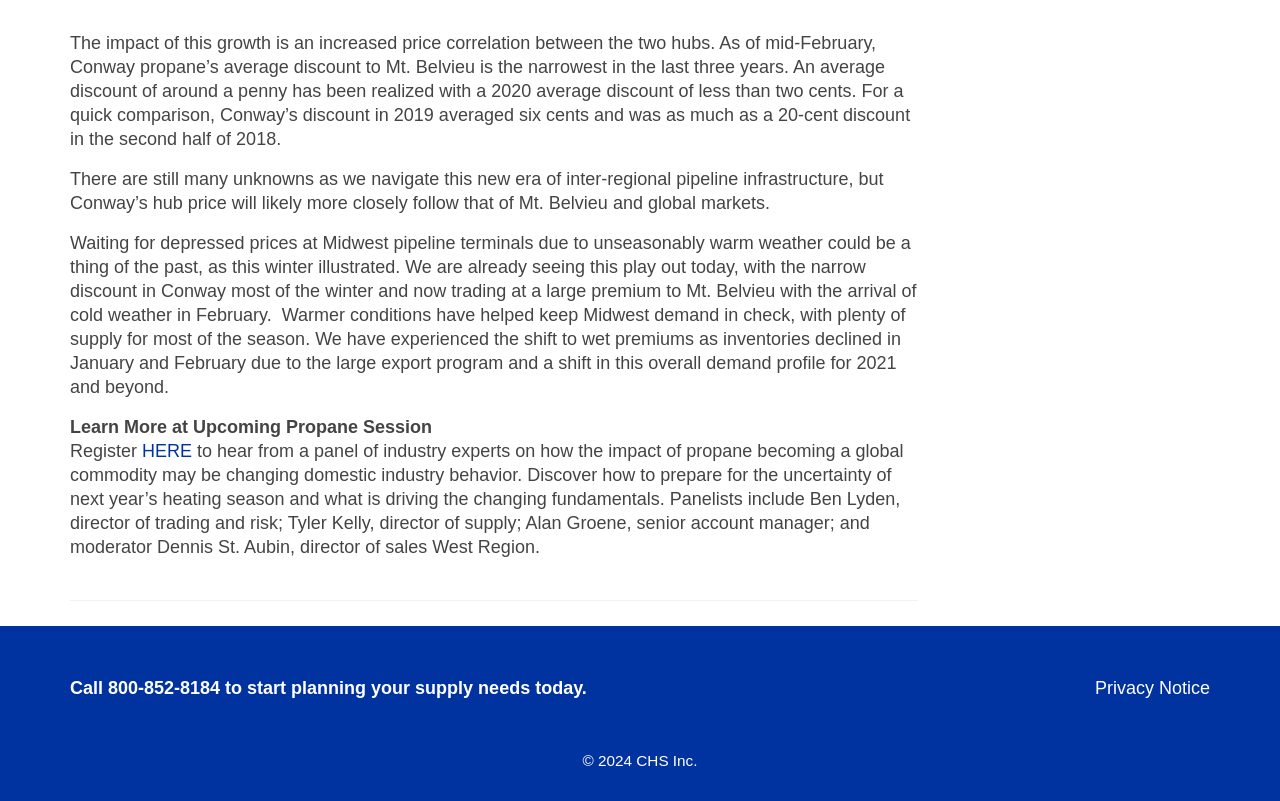What is the copyright year of the webpage?
Based on the visual content, answer with a single word or a brief phrase.

2024